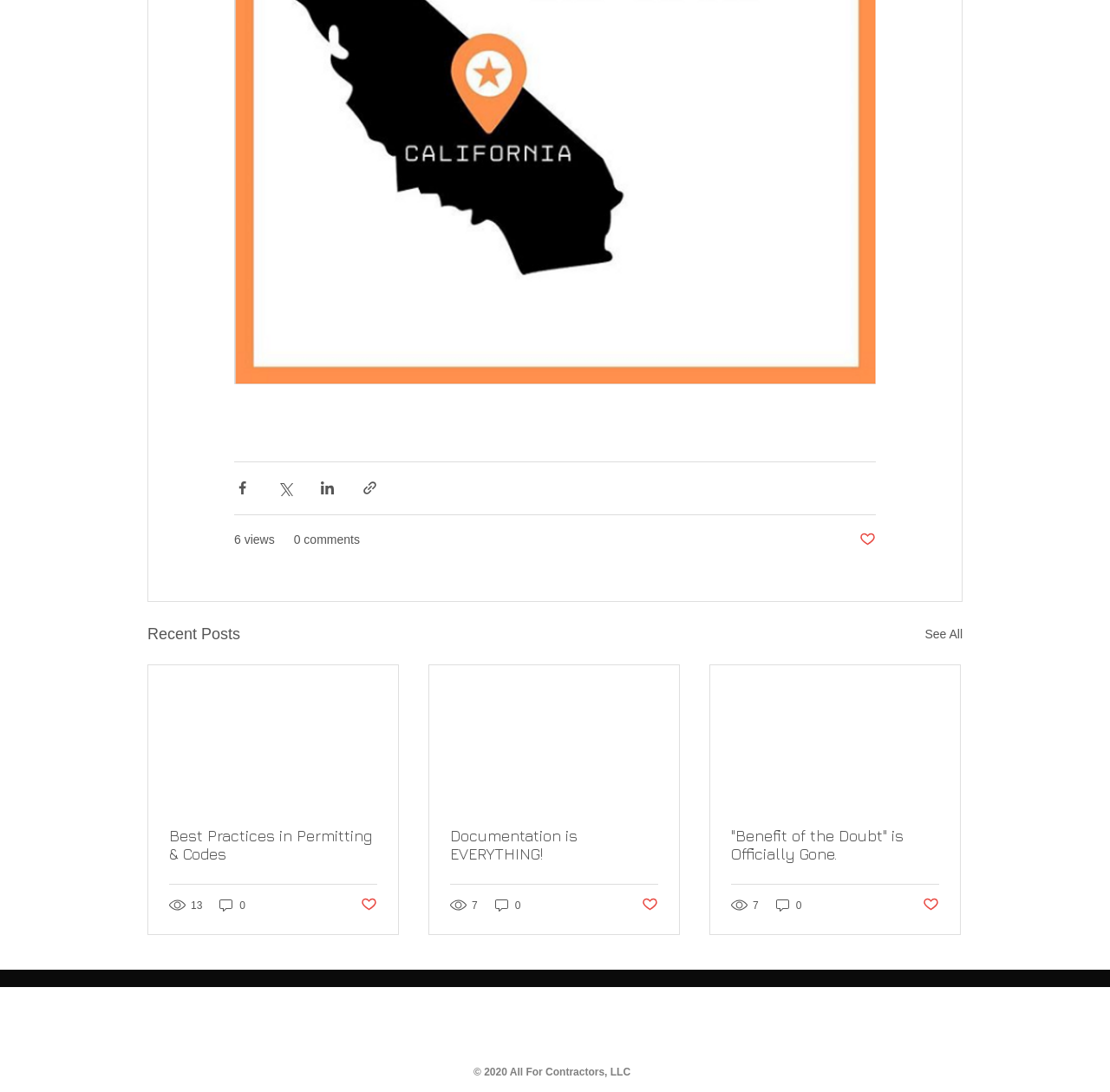Kindly determine the bounding box coordinates for the clickable area to achieve the given instruction: "Follow on Instagram".

[0.466, 0.92, 0.496, 0.951]